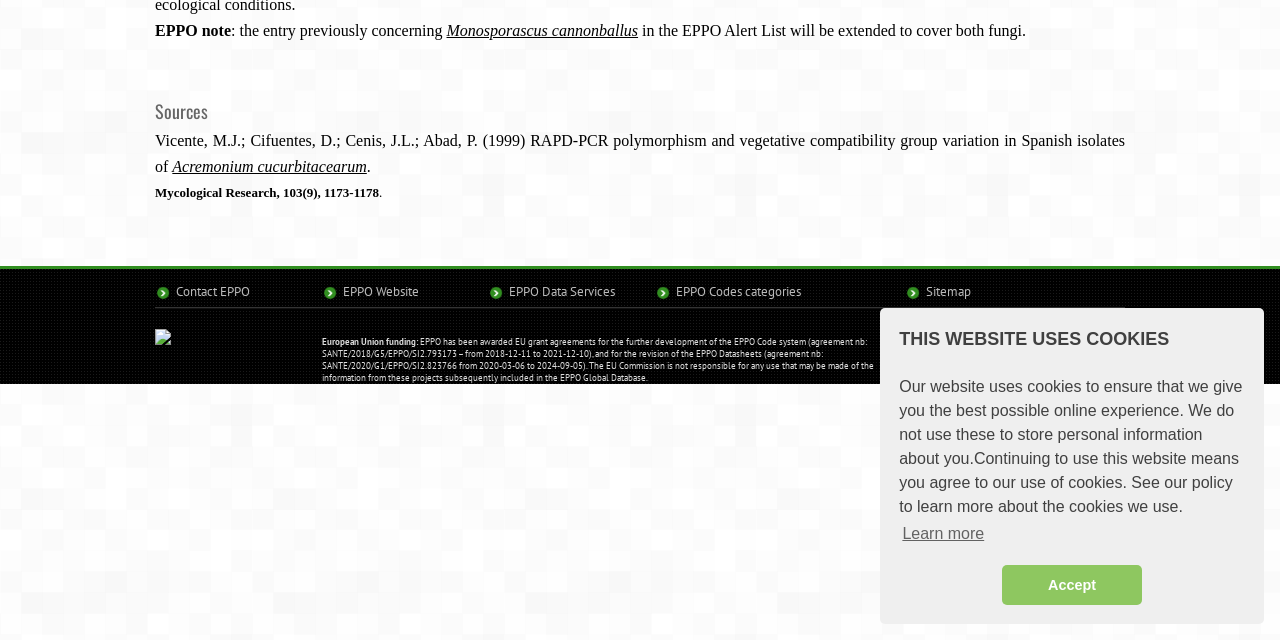Predict the bounding box coordinates for the UI element described as: "EPPO Codes categories". The coordinates should be four float numbers between 0 and 1, presented as [left, top, right, bottom].

[0.528, 0.442, 0.626, 0.468]